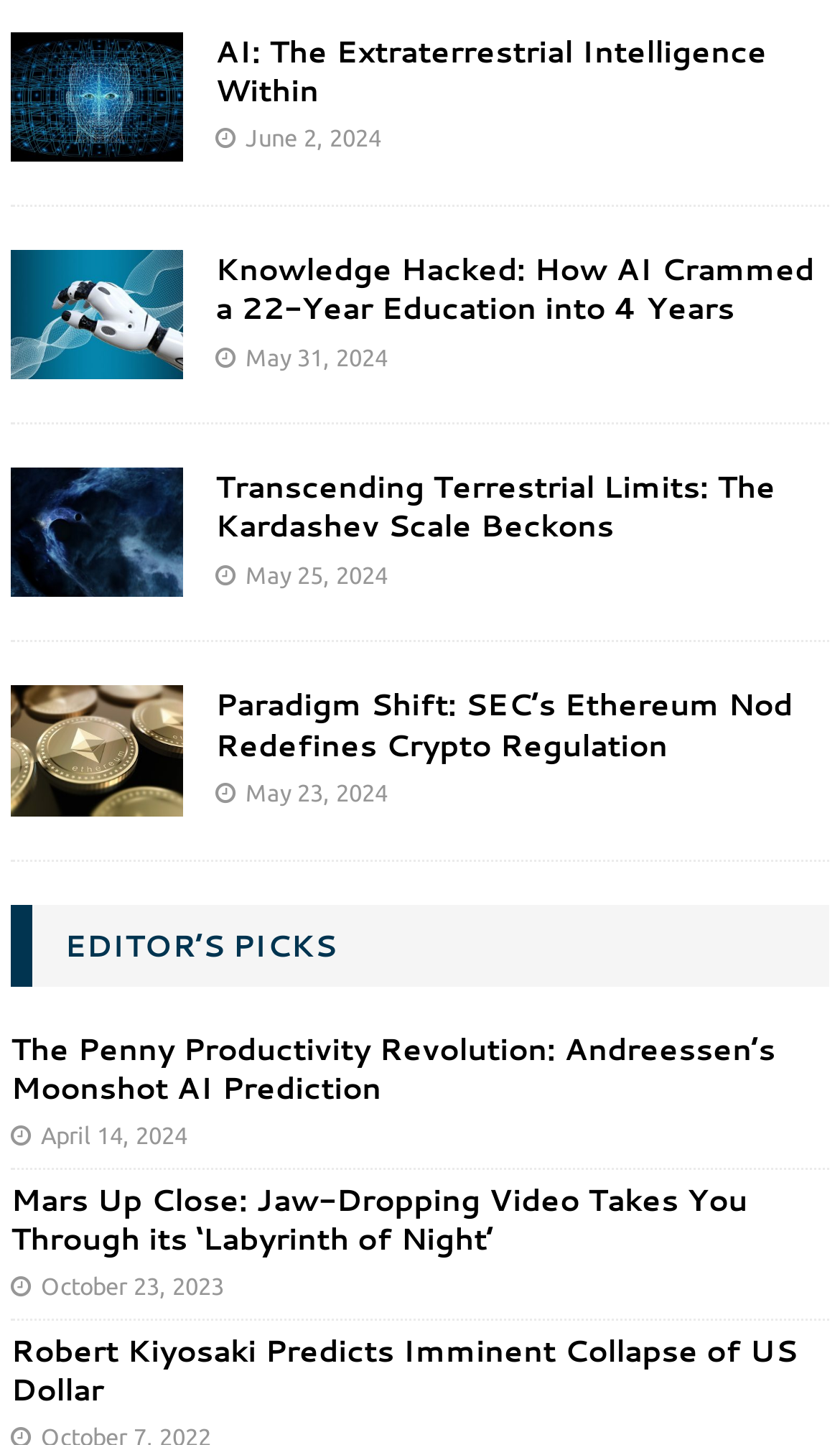Can you identify the bounding box coordinates of the clickable region needed to carry out this instruction: 'read the article 'Transcending Terrestrial Limits: The Kardashev Scale Beckons''? The coordinates should be four float numbers within the range of 0 to 1, stated as [left, top, right, bottom].

[0.256, 0.322, 0.923, 0.379]